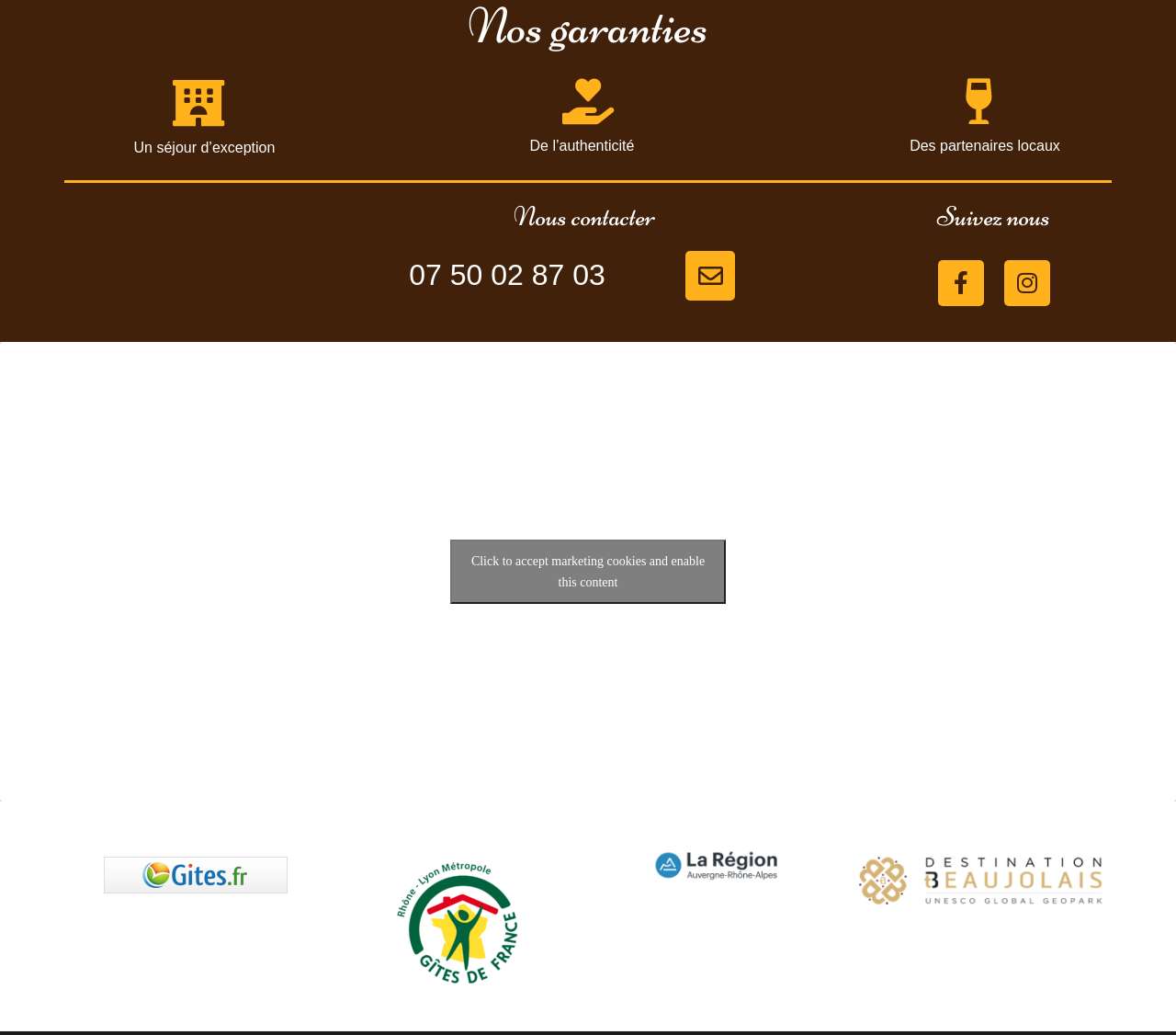What social media platforms are available?
Refer to the image and provide a one-word or short phrase answer.

Facebook and Instagram